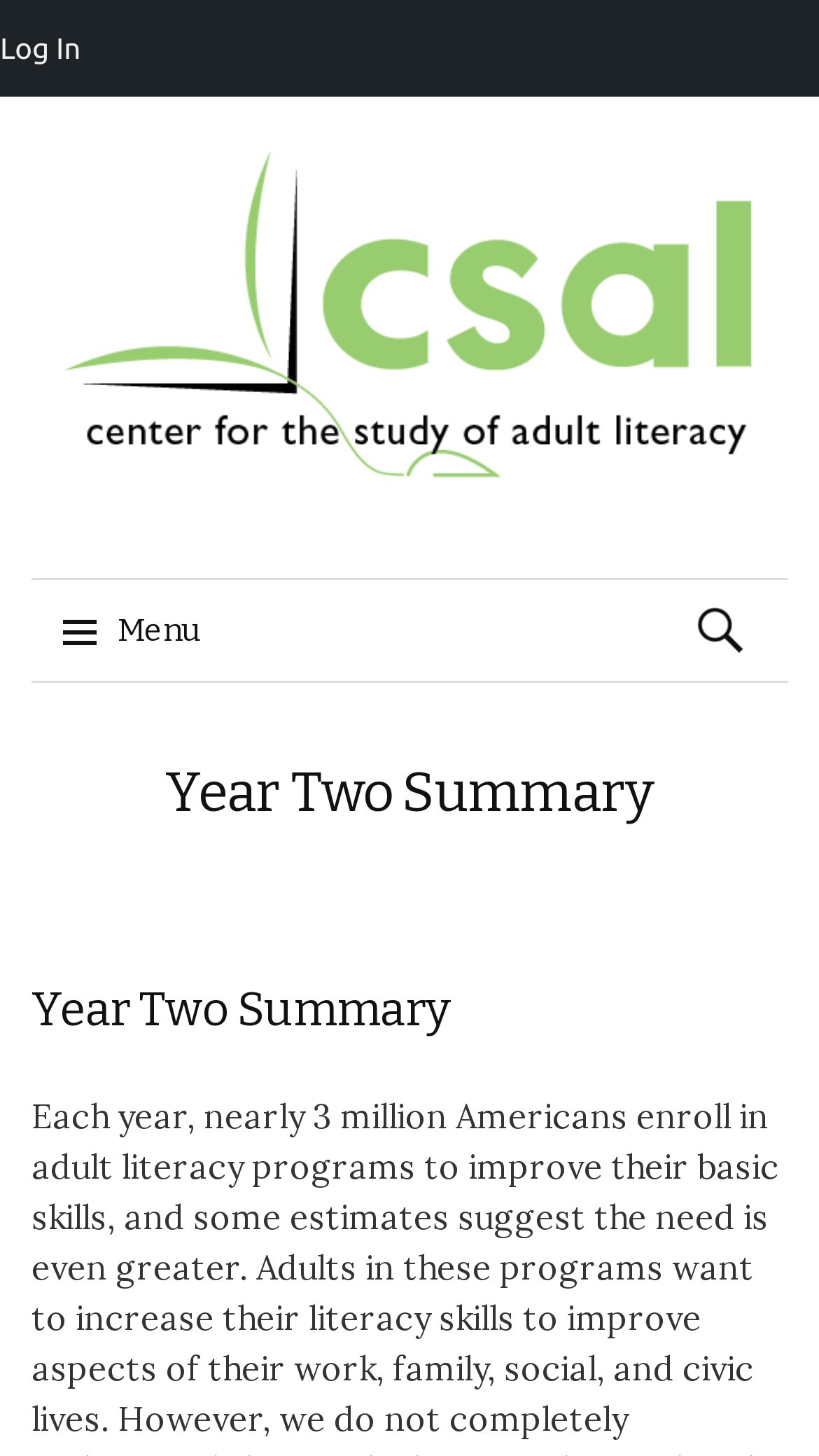What is the content of the main section?
From the image, provide a succinct answer in one word or a short phrase.

Year Two Summary